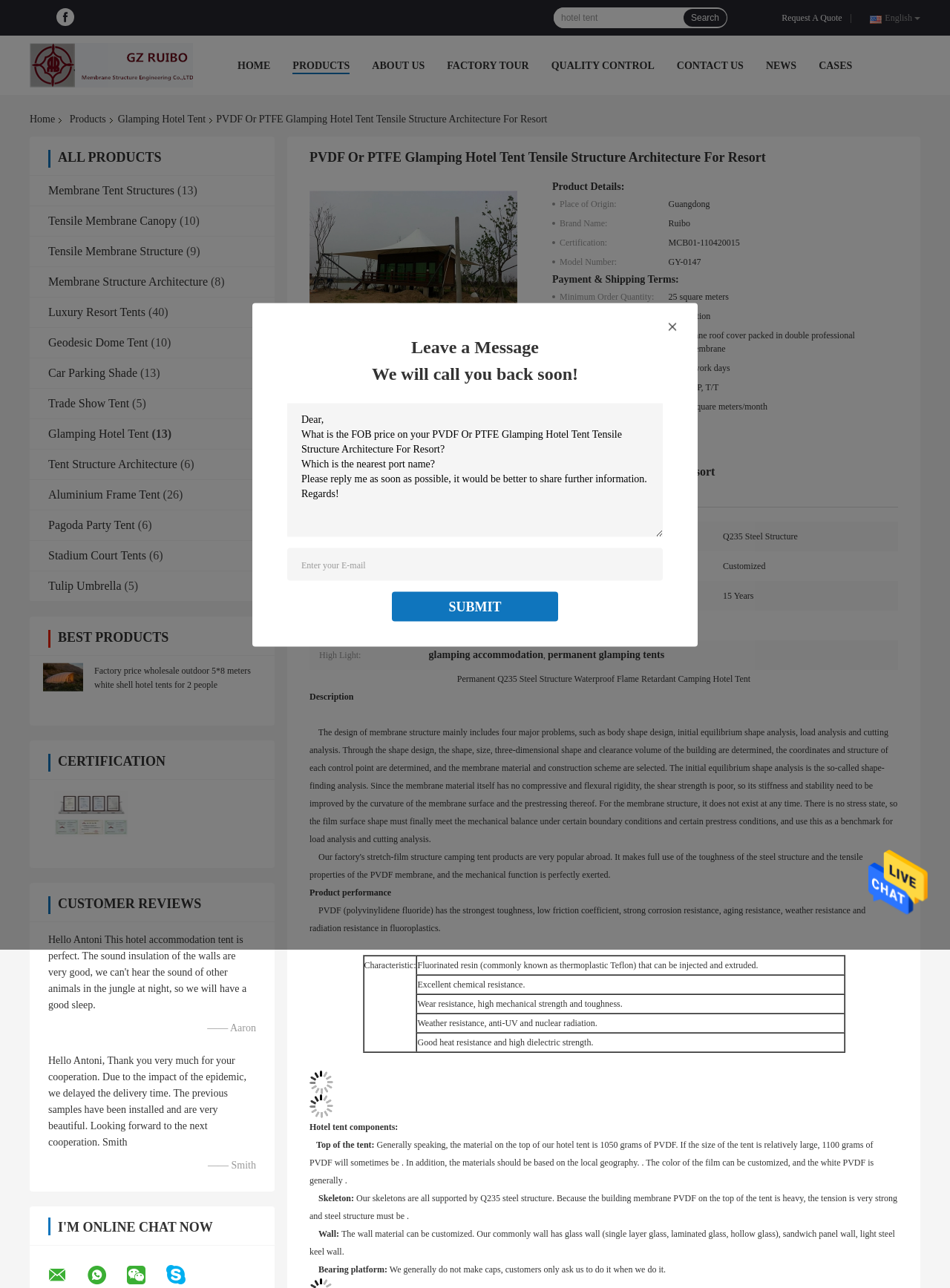What is the primary heading on this webpage?

PVDF Or PTFE Glamping Hotel Tent Tensile Structure Architecture For Resort